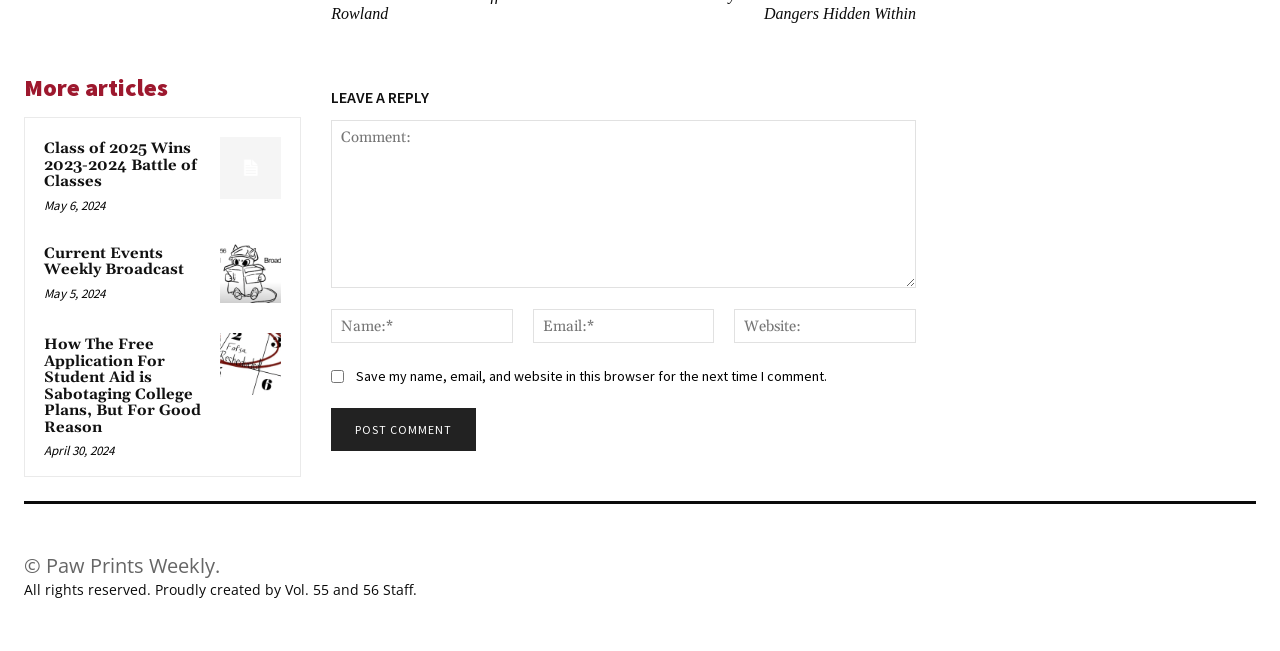Locate the bounding box of the user interface element based on this description: "name="submit" value="Post Comment"".

[0.259, 0.626, 0.372, 0.692]